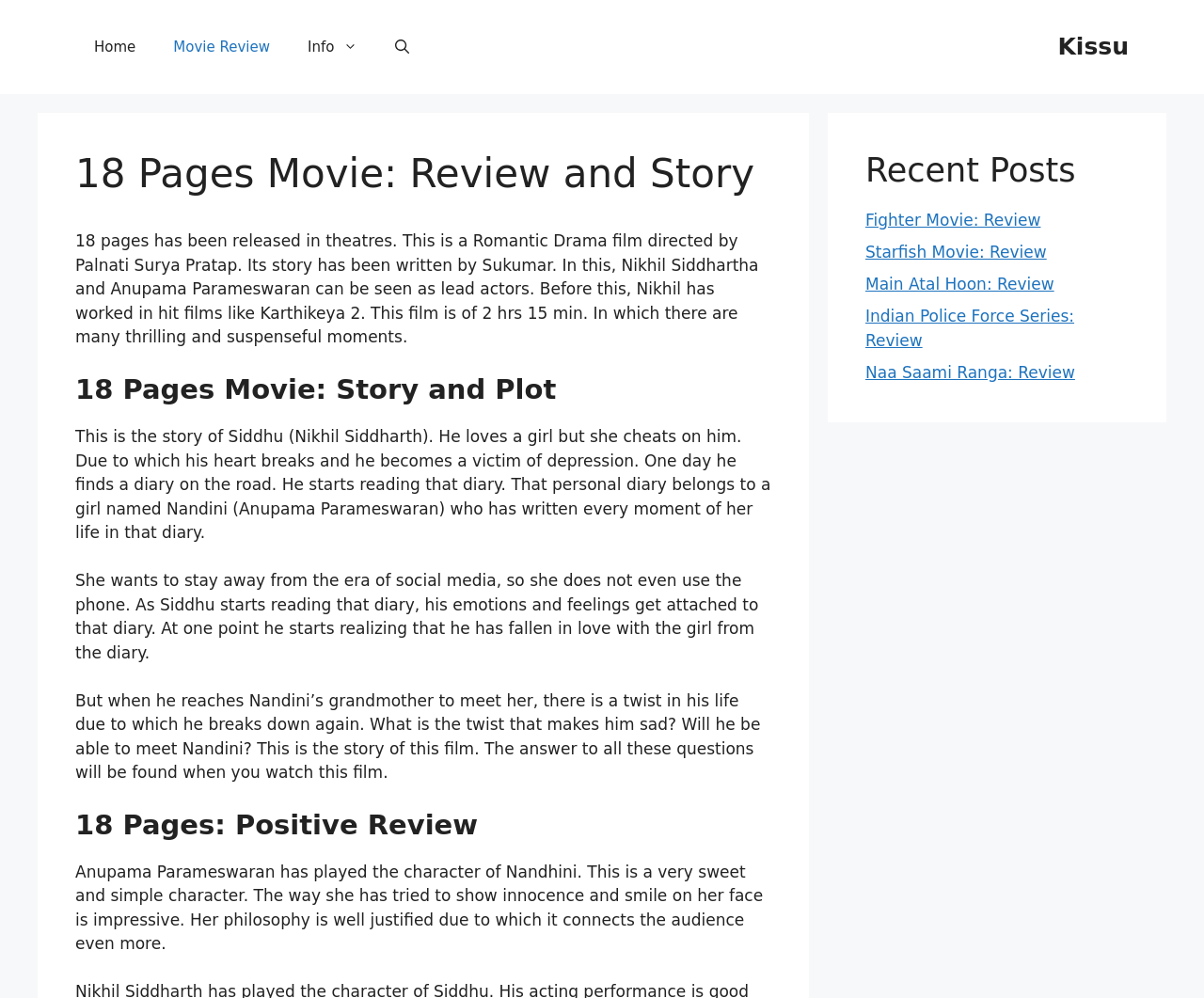Provide the bounding box coordinates, formatted as (top-left x, top-left y, bottom-right x, bottom-right y), with all values being floating point numbers between 0 and 1. Identify the bounding box of the UI element that matches the description: Info

[0.24, 0.019, 0.313, 0.075]